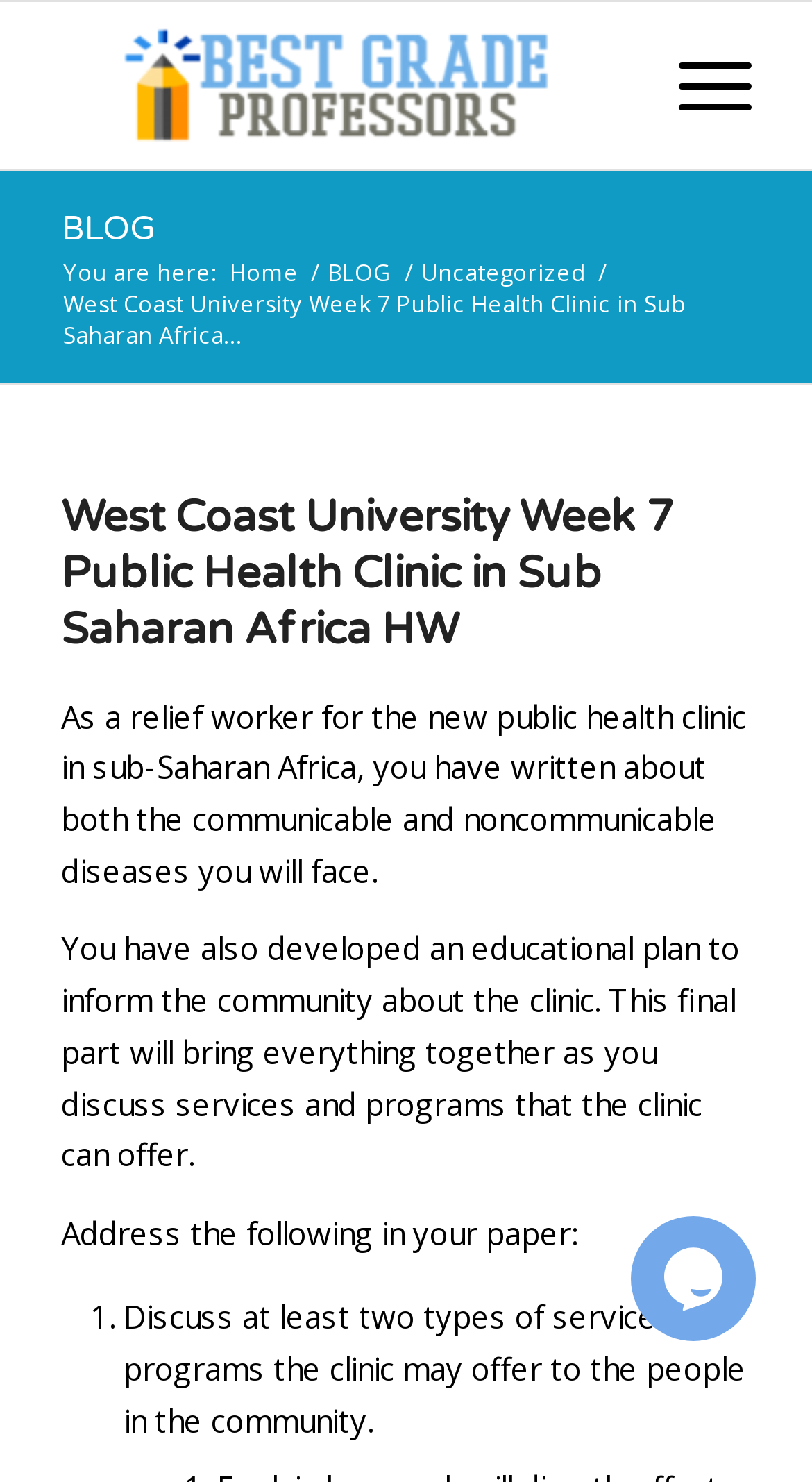Please determine the bounding box coordinates, formatted as (top-left x, top-left y, bottom-right x, bottom-right y), with all values as floating point numbers between 0 and 1. Identify the bounding box of the region described as: alt="bestgradeprofessors.com"

[0.075, 0.001, 0.755, 0.114]